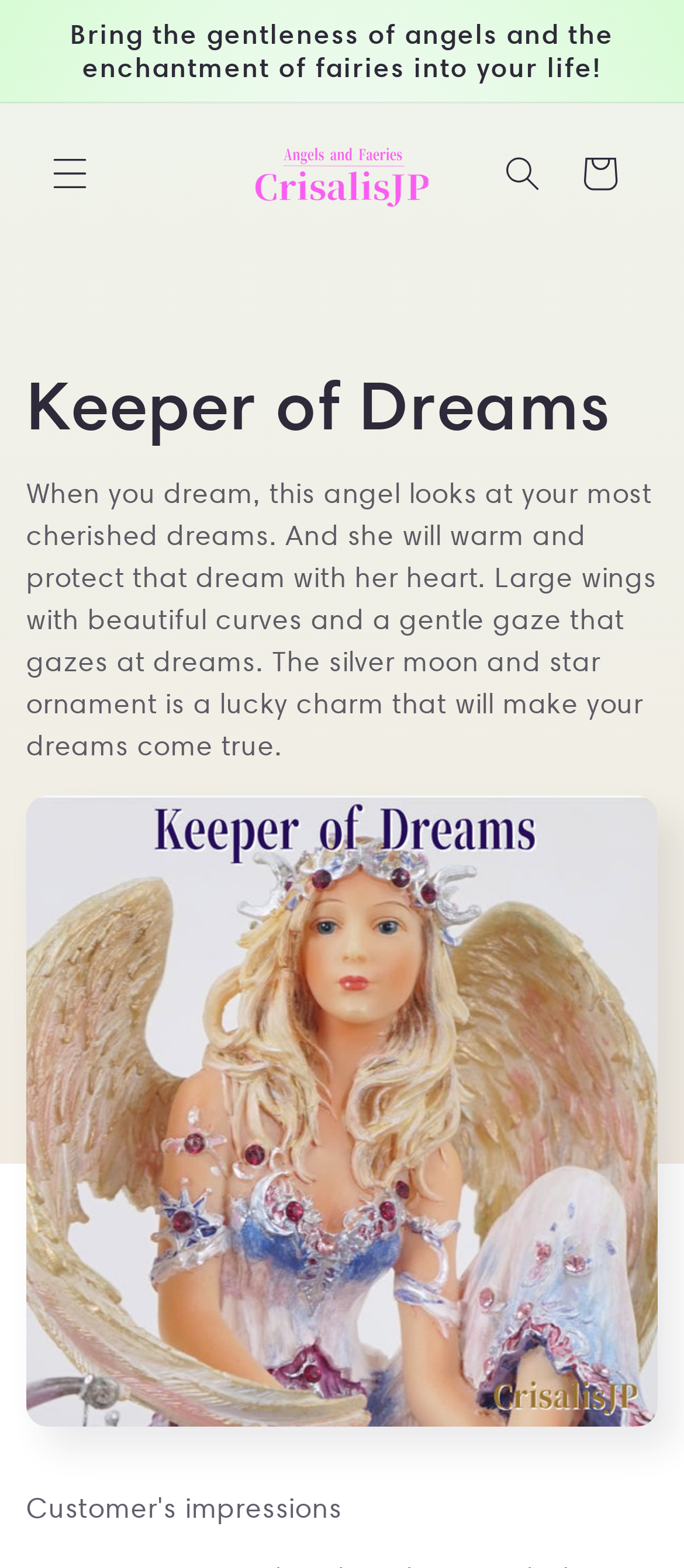Identify and extract the main heading from the webpage.

Collection:
Keeper of Dreams